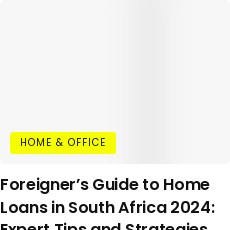Kindly respond to the following question with a single word or a brief phrase: 
What is the font style of the title?

Bold